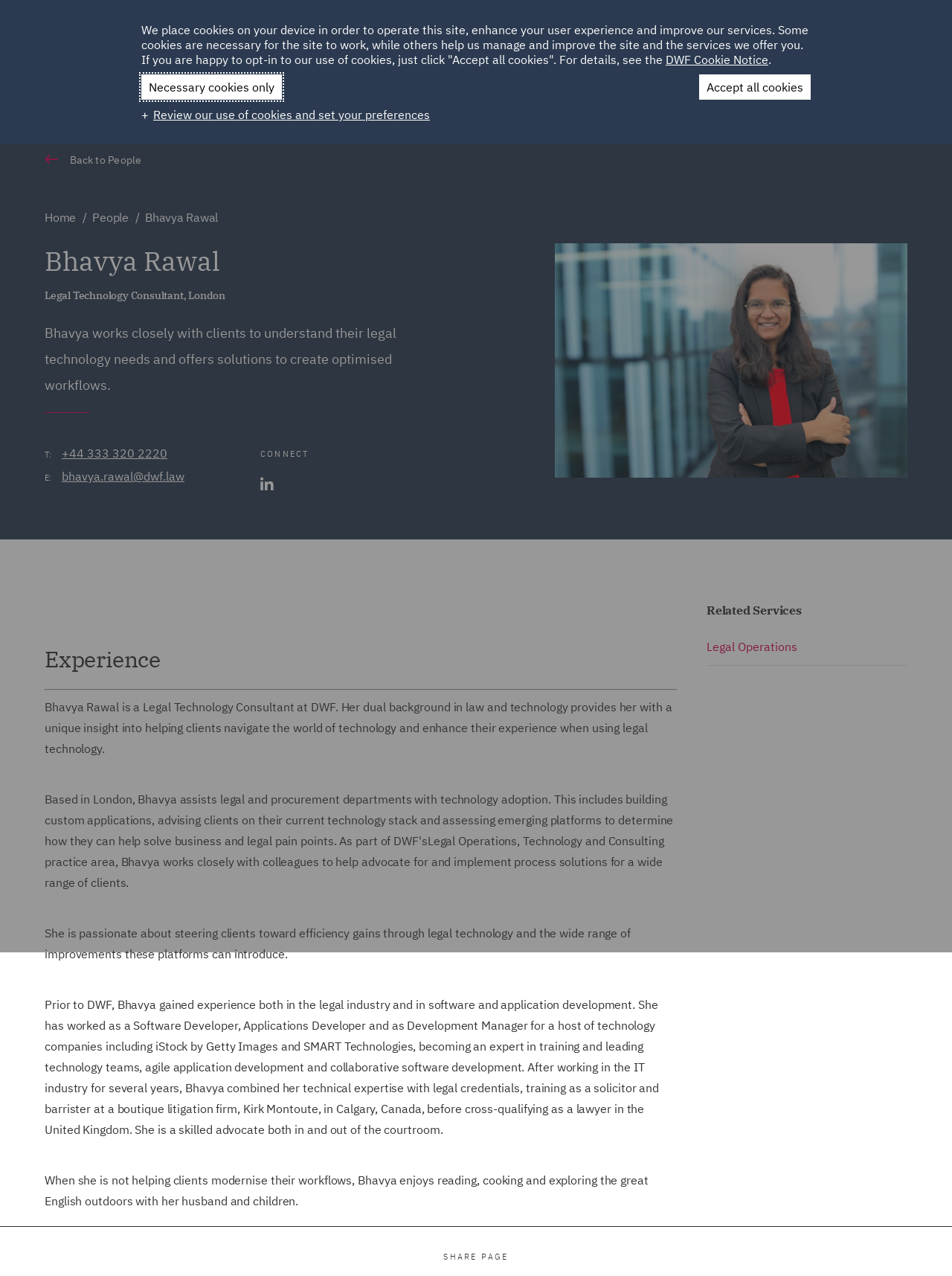Based on the image, please respond to the question with as much detail as possible:
What is the location of Bhavya Rawal?

The webpage mentions Bhavya Rawal's location as London, which is specified in the heading 'Legal Technology Consultant, London' and also in the contact information section where her phone number and email address are provided.